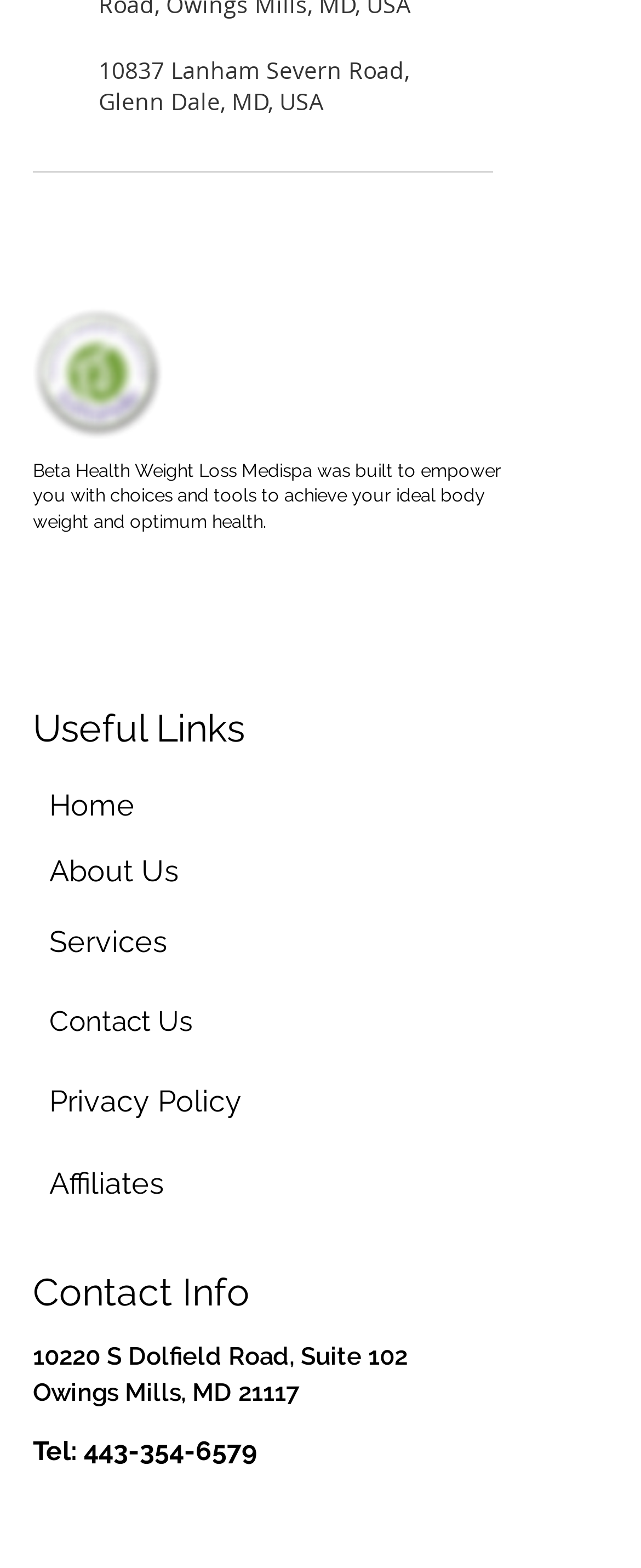Pinpoint the bounding box coordinates of the element that must be clicked to accomplish the following instruction: "View About Us". The coordinates should be in the format of four float numbers between 0 and 1, i.e., [left, top, right, bottom].

[0.077, 0.544, 0.279, 0.566]